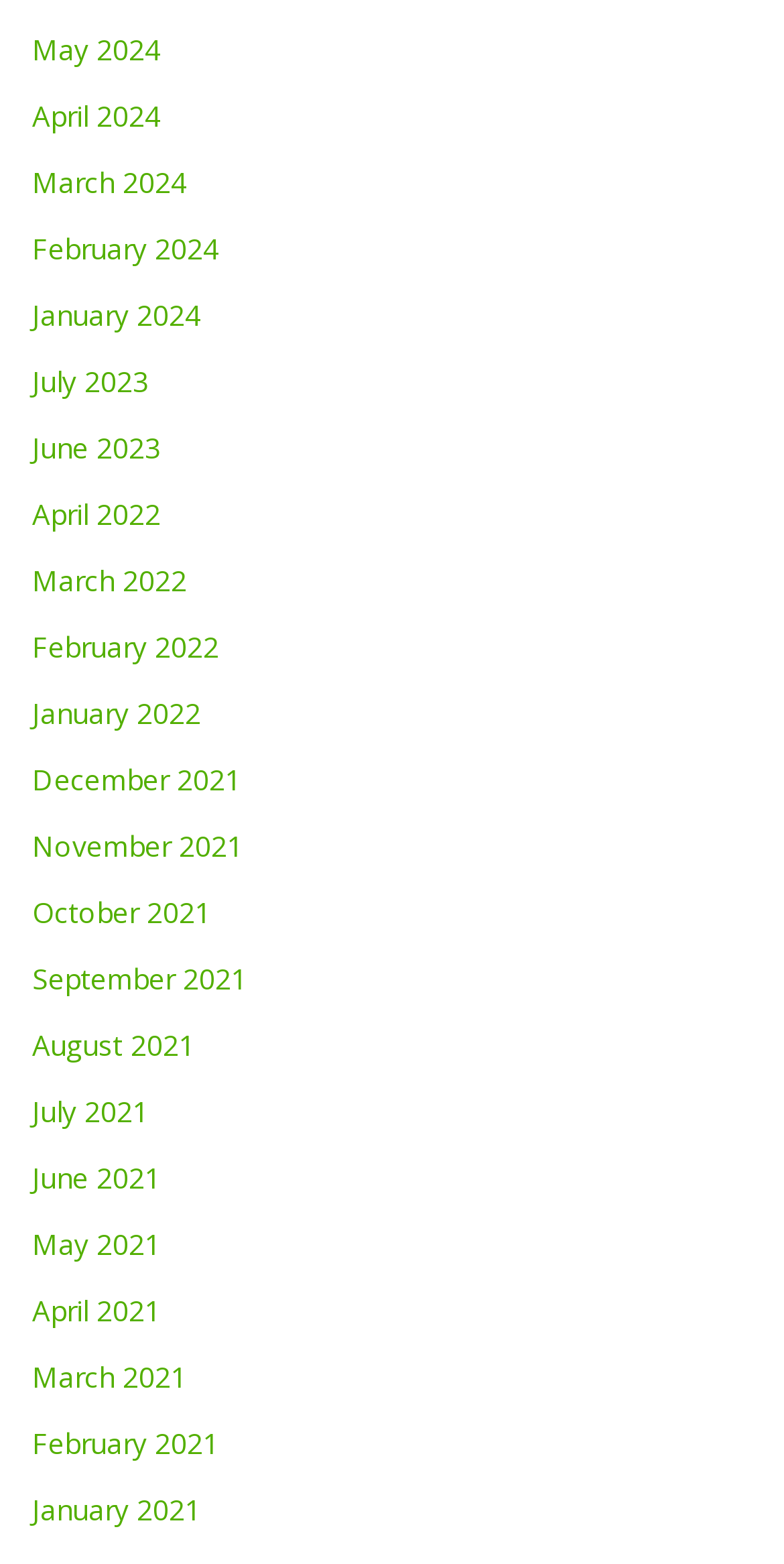Please find the bounding box coordinates of the section that needs to be clicked to achieve this instruction: "View January 2022".

[0.041, 0.444, 0.256, 0.468]